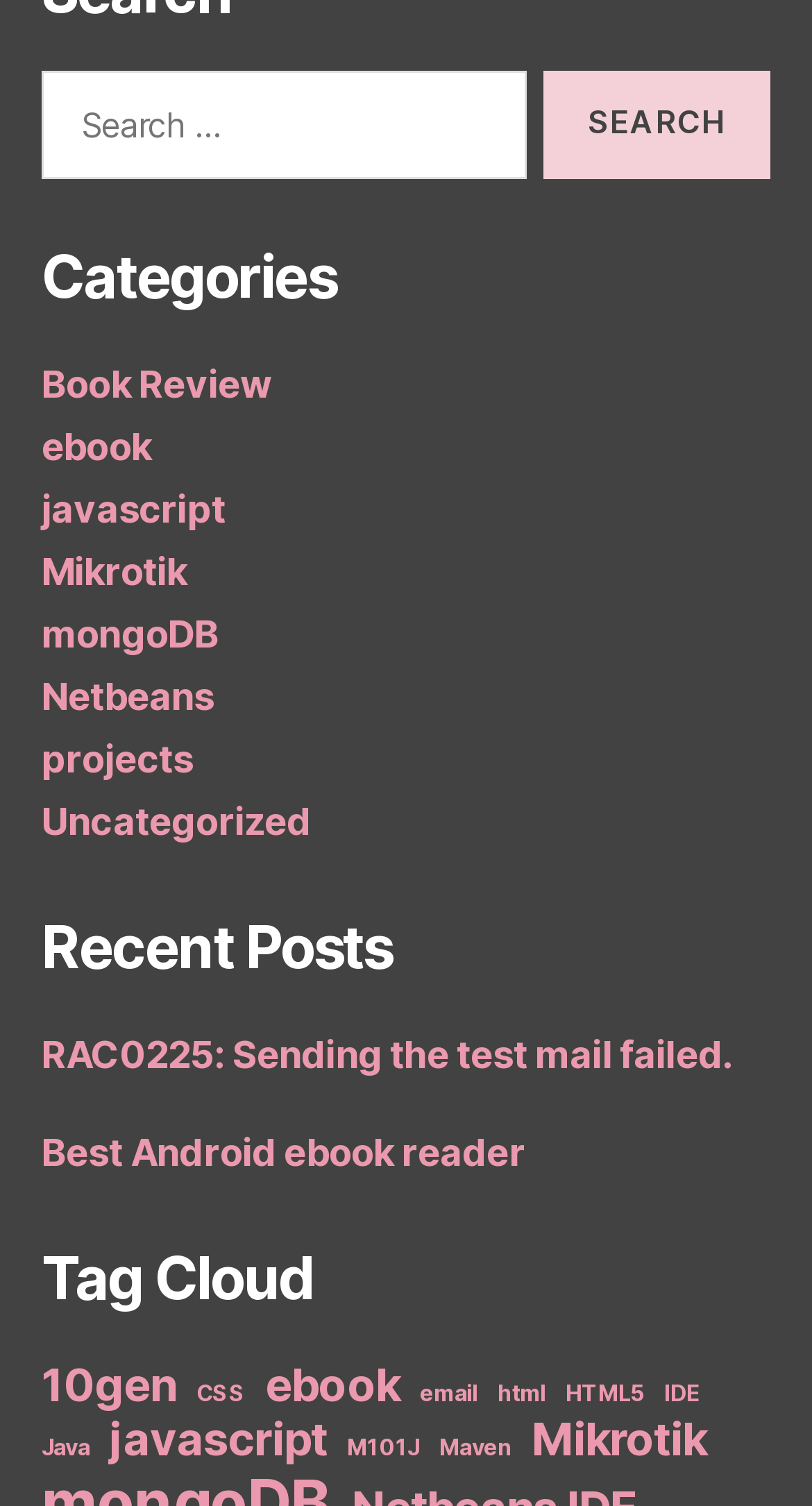Provide the bounding box coordinates of the UI element this sentence describes: "parent_node: Search for: value="Search"".

[0.669, 0.047, 0.949, 0.119]